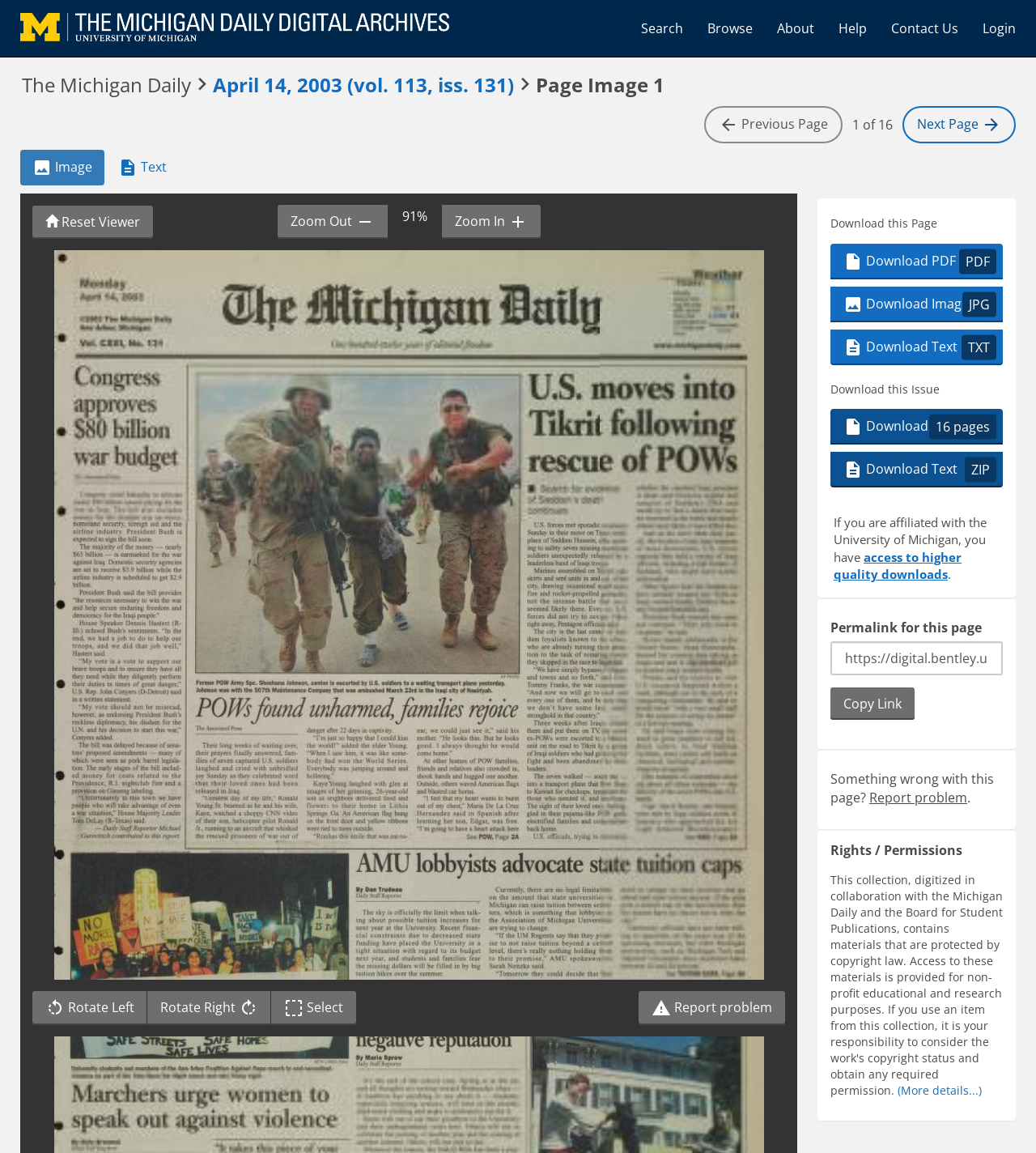Find the bounding box coordinates for the element that must be clicked to complete the instruction: "Search the site". The coordinates should be four float numbers between 0 and 1, indicated as [left, top, right, bottom].

None